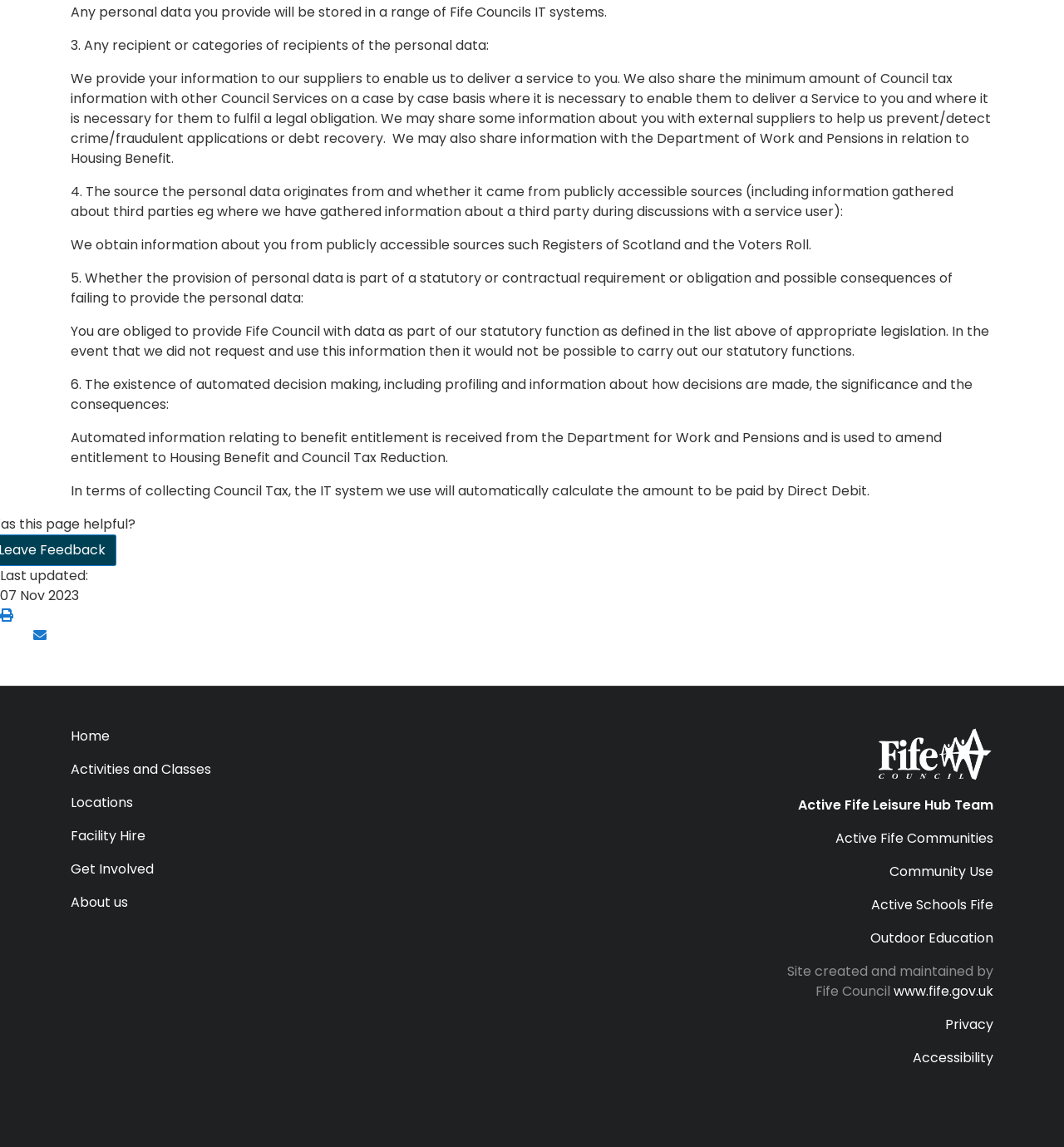What is the purpose of automated decision making in Fife Council's IT systems?
Look at the screenshot and provide an in-depth answer.

The webpage states that automated information relating to benefit entitlement is received from the Department for Work and Pensions and is used to amend entitlement to Housing Benefit and Council Tax Reduction. Additionally, the IT system used for collecting Council Tax automatically calculates the amount to be paid by Direct Debit.